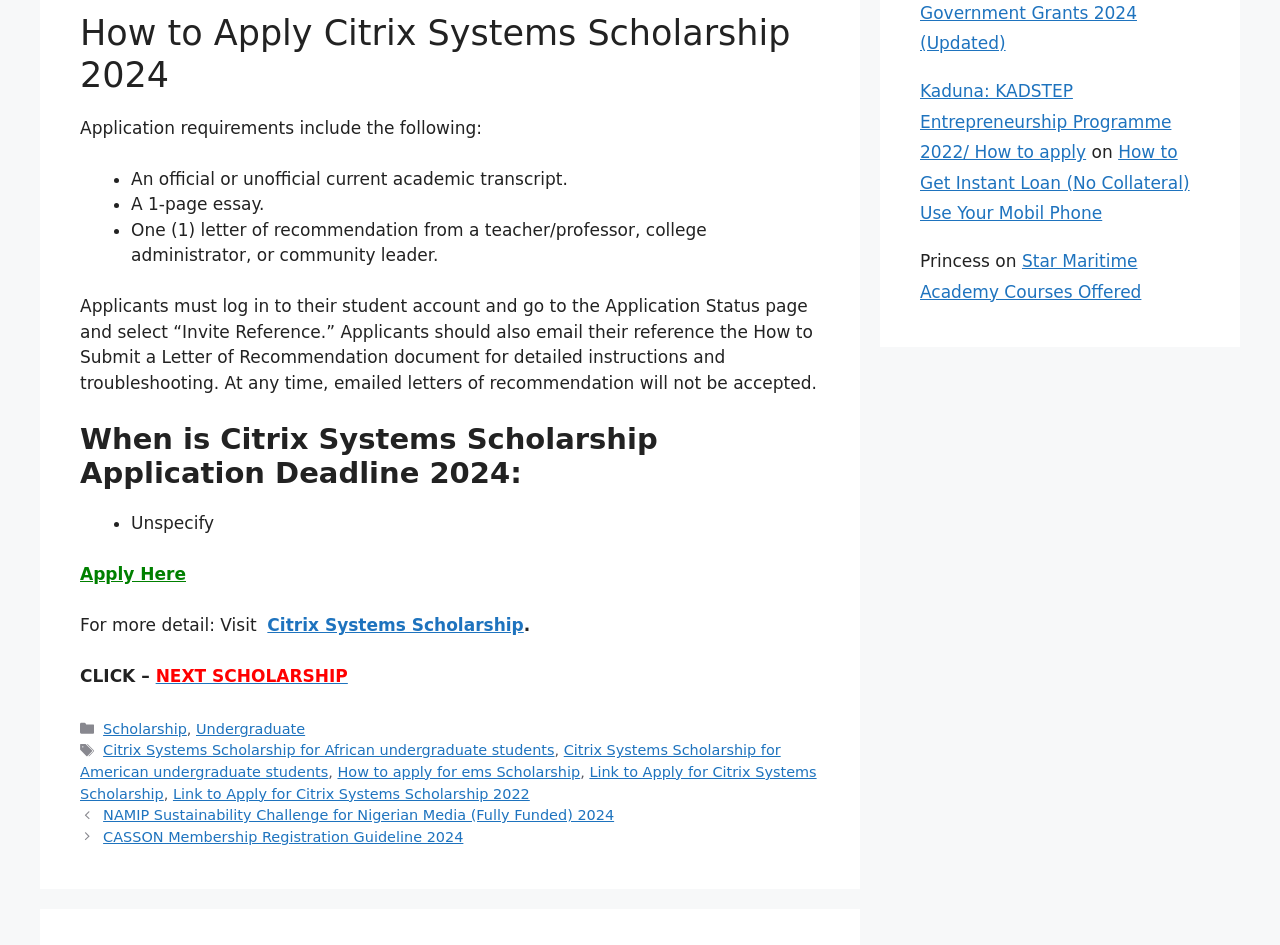What is the purpose of the 'Invite Reference' feature?
Using the visual information, answer the question in a single word or phrase.

To submit a letter of recommendation